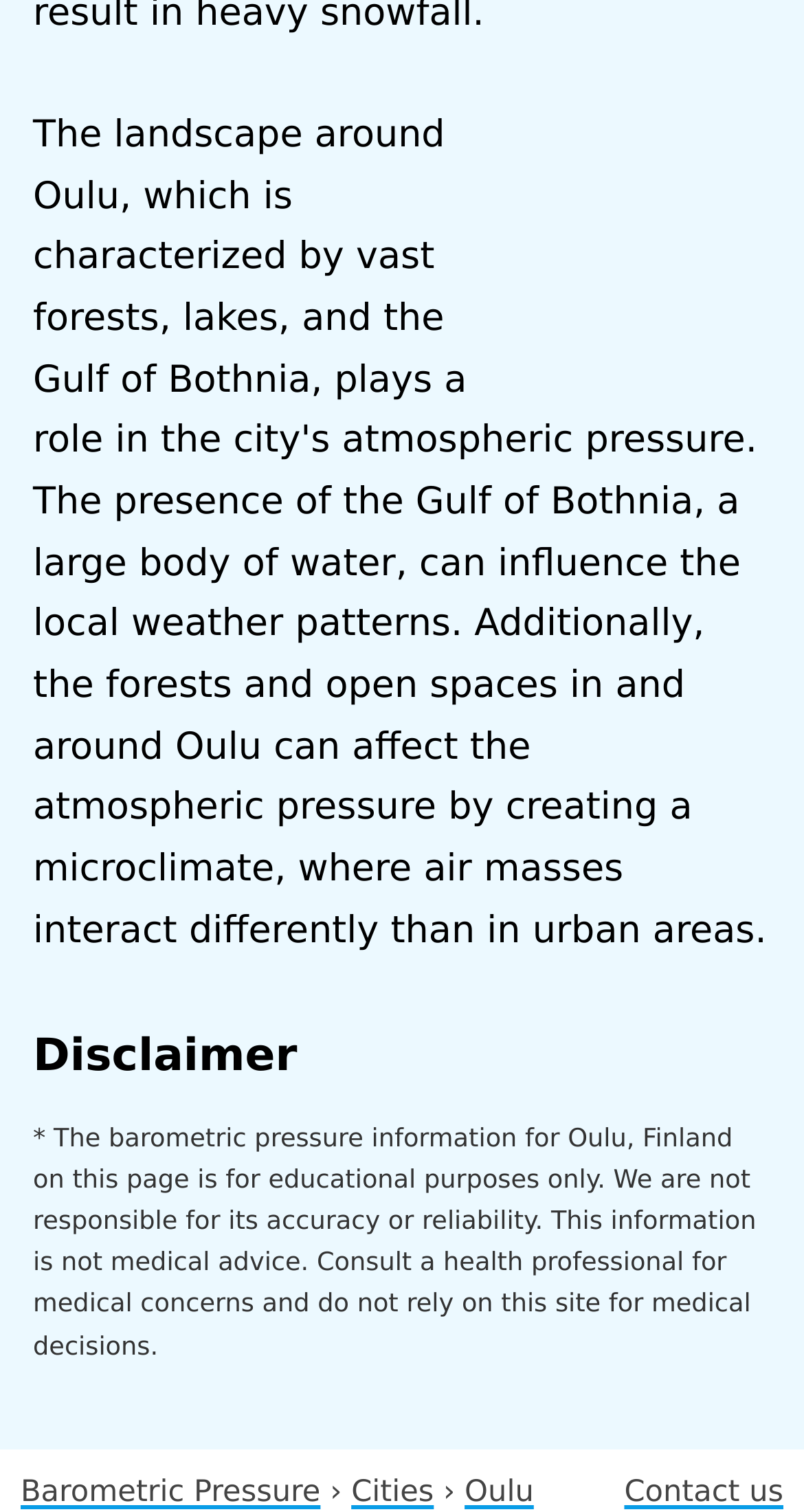Identify the bounding box of the UI element described as follows: "aria-label="Facebook"". Provide the coordinates as four float numbers in the range of 0 to 1 [left, top, right, bottom].

None